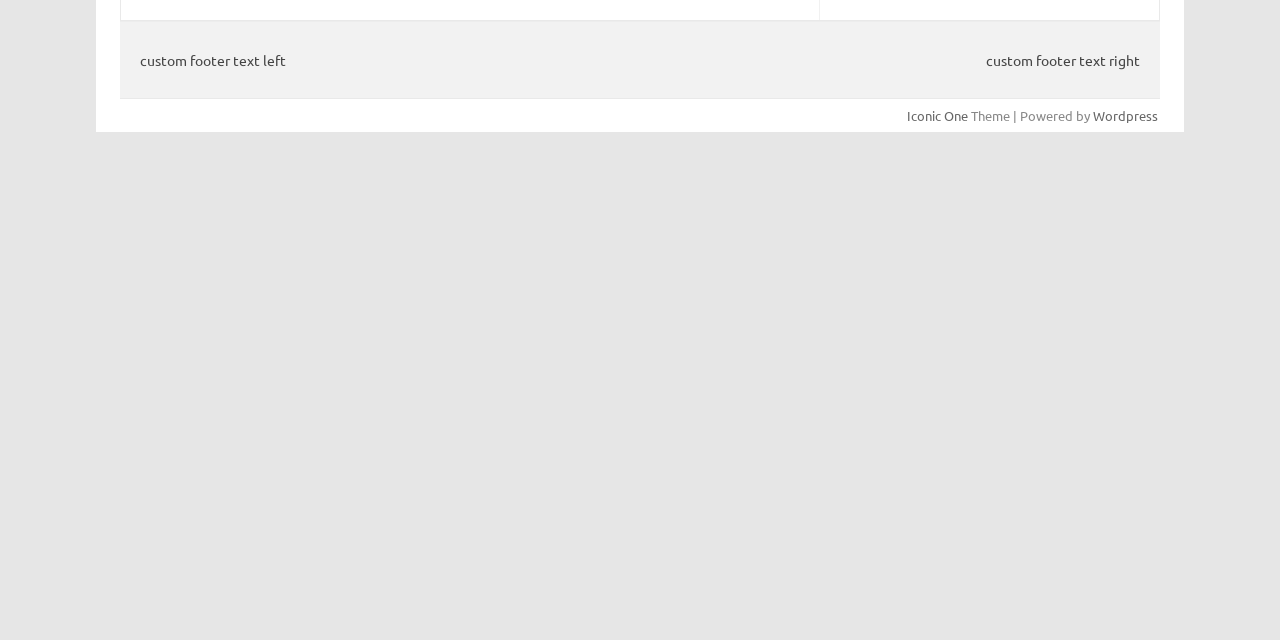Identify the bounding box for the element characterized by the following description: "Iconic One".

[0.709, 0.168, 0.756, 0.194]